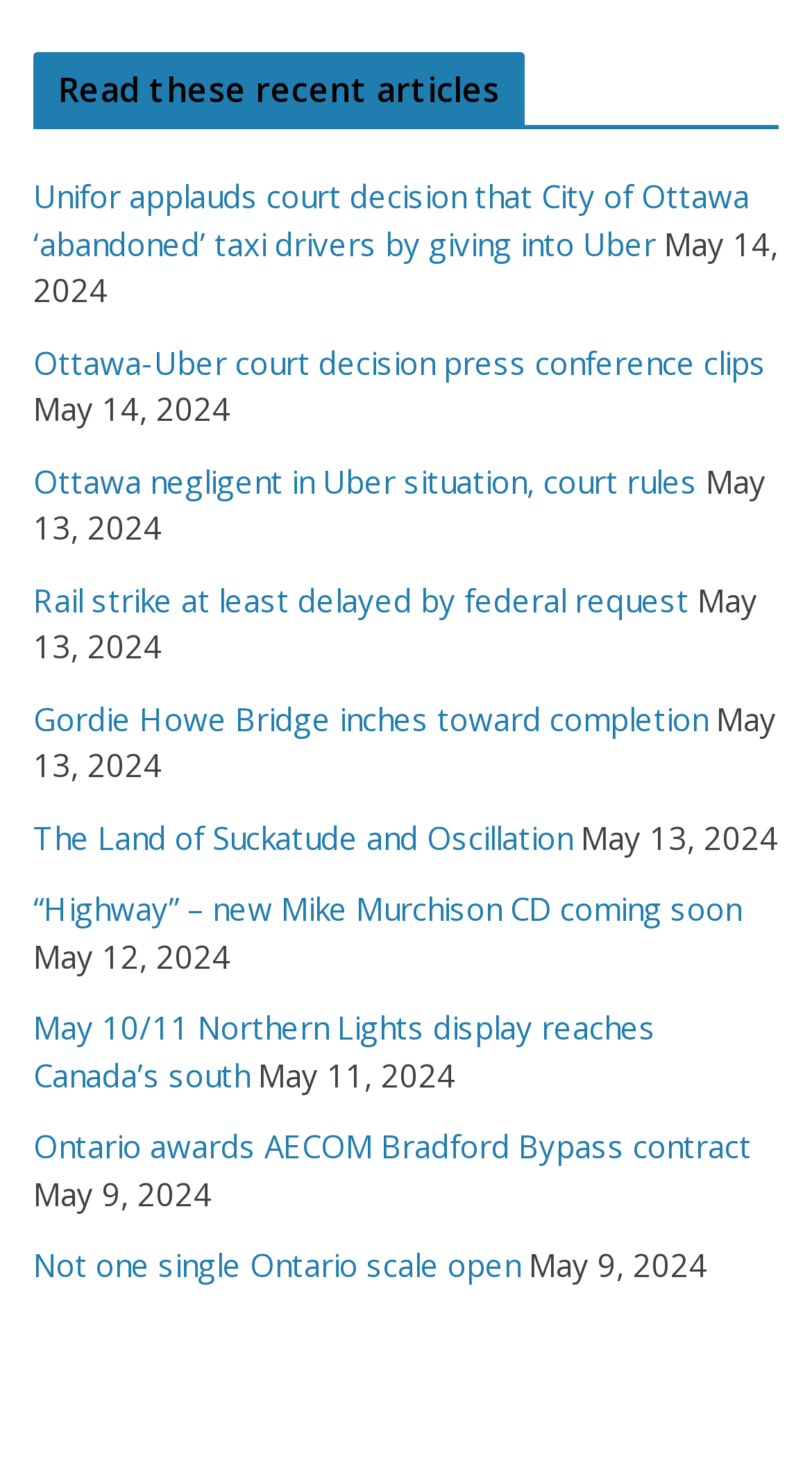Please identify the bounding box coordinates of where to click in order to follow the instruction: "Read the news about Ottawa being negligent in Uber situation".

[0.041, 0.312, 0.859, 0.34]